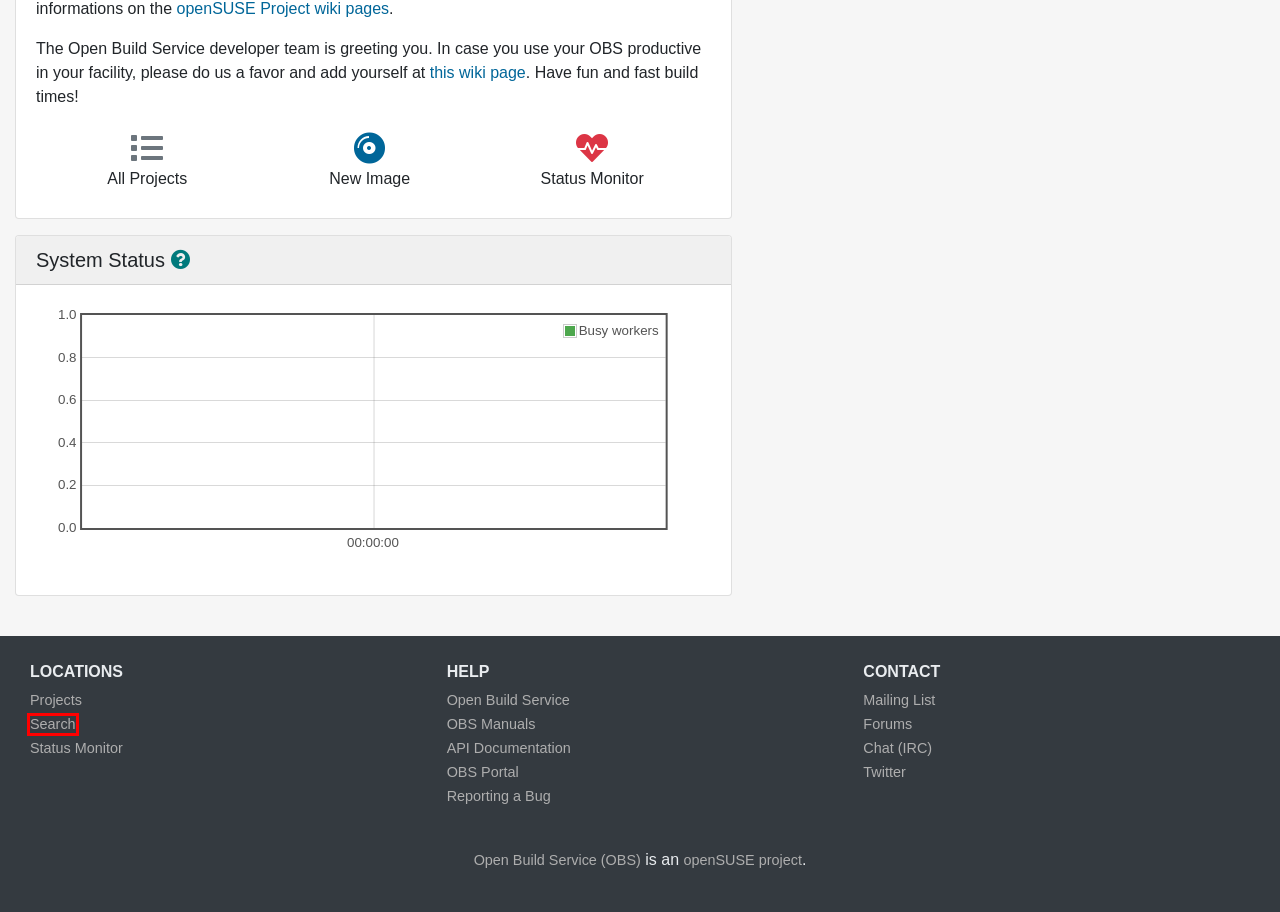You are given a screenshot of a webpage within which there is a red rectangle bounding box. Please choose the best webpage description that matches the new webpage after clicking the selected element in the bounding box. Here are the options:
A. Build Status Monitor - 
OpenHPC Build Service
B. Public Projects - 
OpenHPC Build Service
C. Search - 
OpenHPC Build Service
D. Swagger UI
E. openSUSE Build Service - openSUSE Mailing Lists
F. openSUSE:Build Service installations - openSUSE Wiki
G. Image template - 
OpenHPC Build Service
H. Portal:Build Service - openSUSE Wiki

C